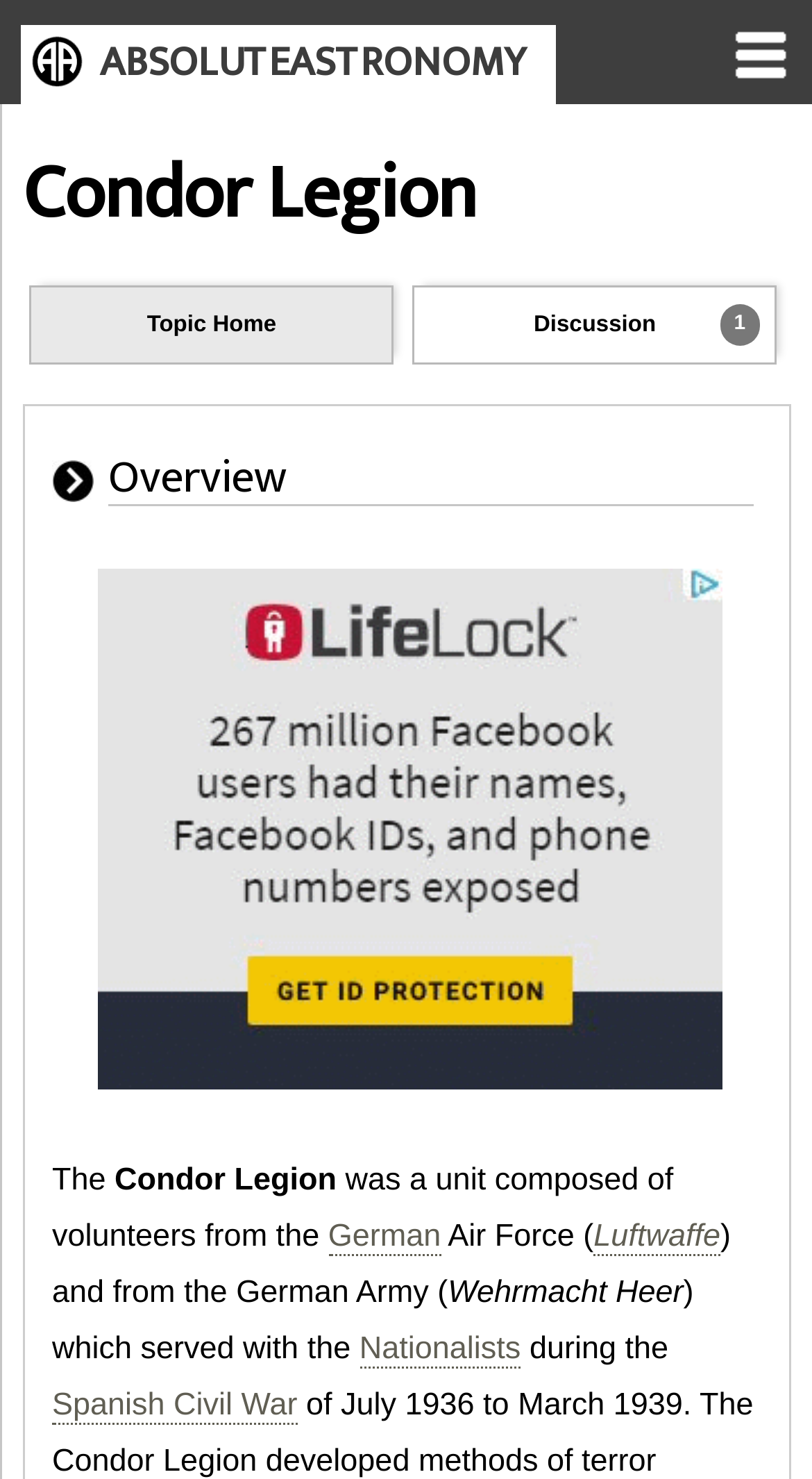Please determine the bounding box of the UI element that matches this description: Nationalists. The coordinates should be given as (top-left x, top-left y, bottom-right x, bottom-right y), with all values between 0 and 1.

[0.443, 0.9, 0.641, 0.925]